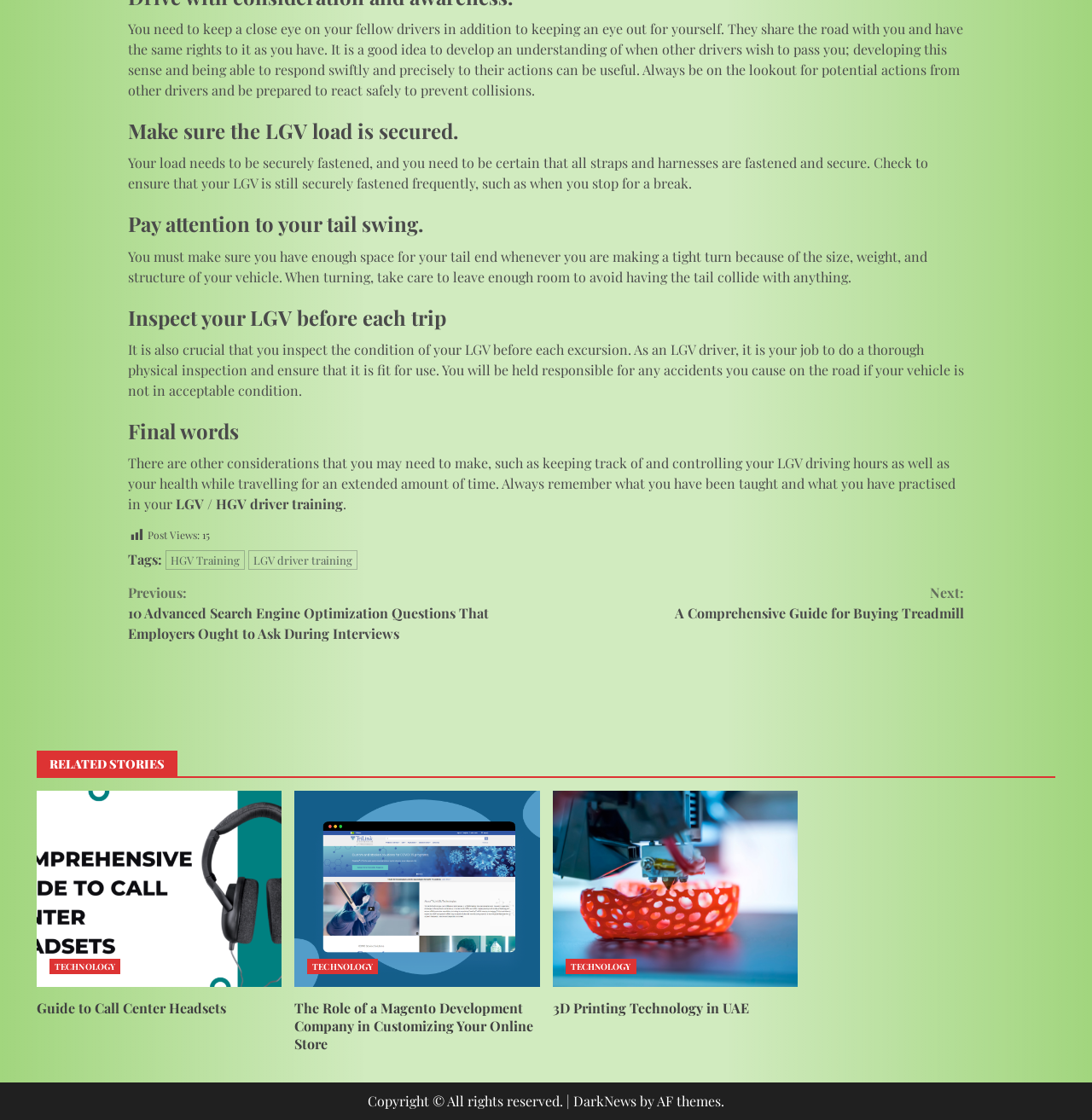Determine the bounding box coordinates of the region that needs to be clicked to achieve the task: "Visit 'DarkNews'".

[0.525, 0.975, 0.583, 0.991]